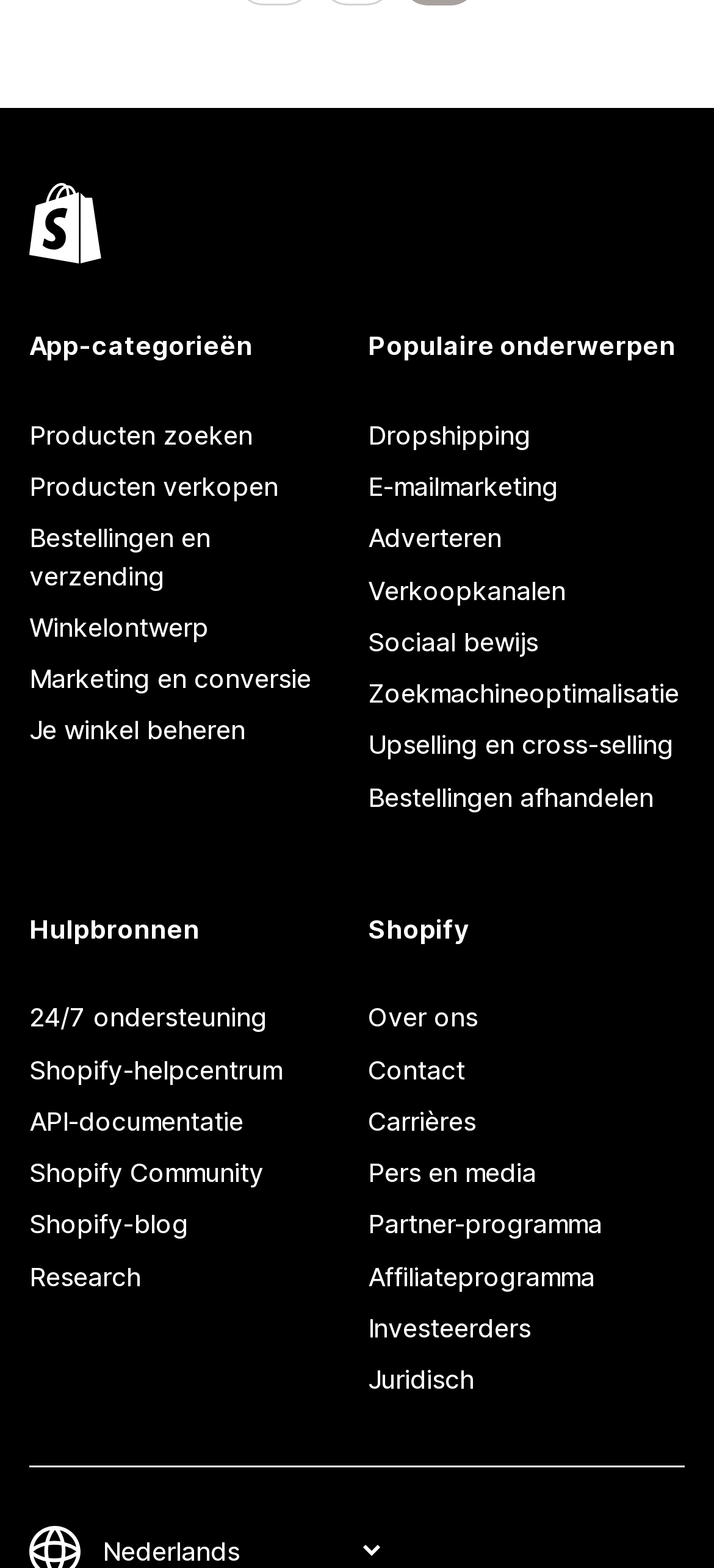Identify the bounding box for the UI element described as: "Learn more". The coordinates should be four float numbers between 0 and 1, i.e., [left, top, right, bottom].

None